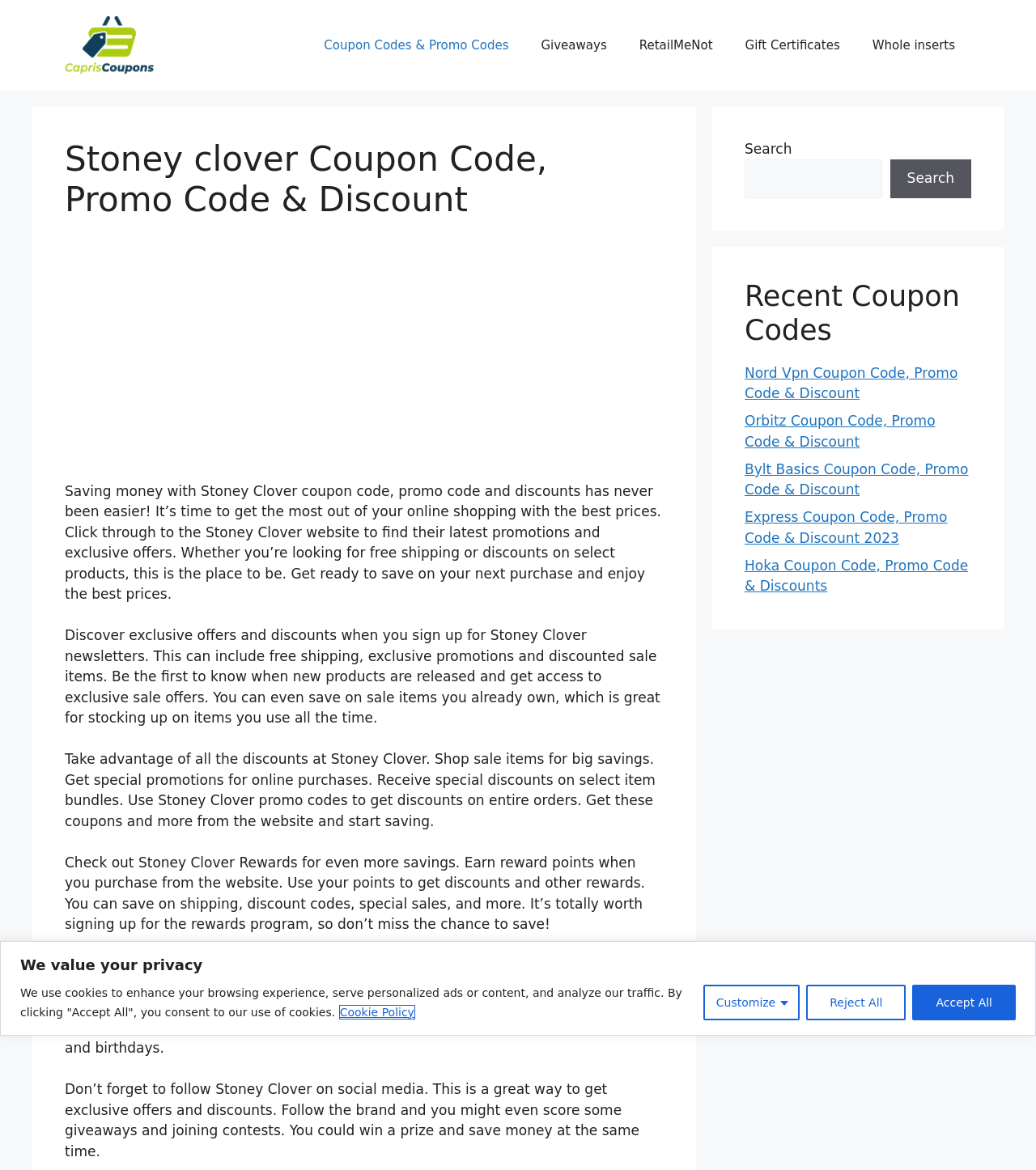Refer to the image and offer a detailed explanation in response to the question: What is Stoney Clover Rewards?

Stoney Clover Rewards is a program that allows users to earn reward points when they purchase from the website. These points can be used to get discounts and other rewards, such as saving on shipping, discount codes, special sales, and more.